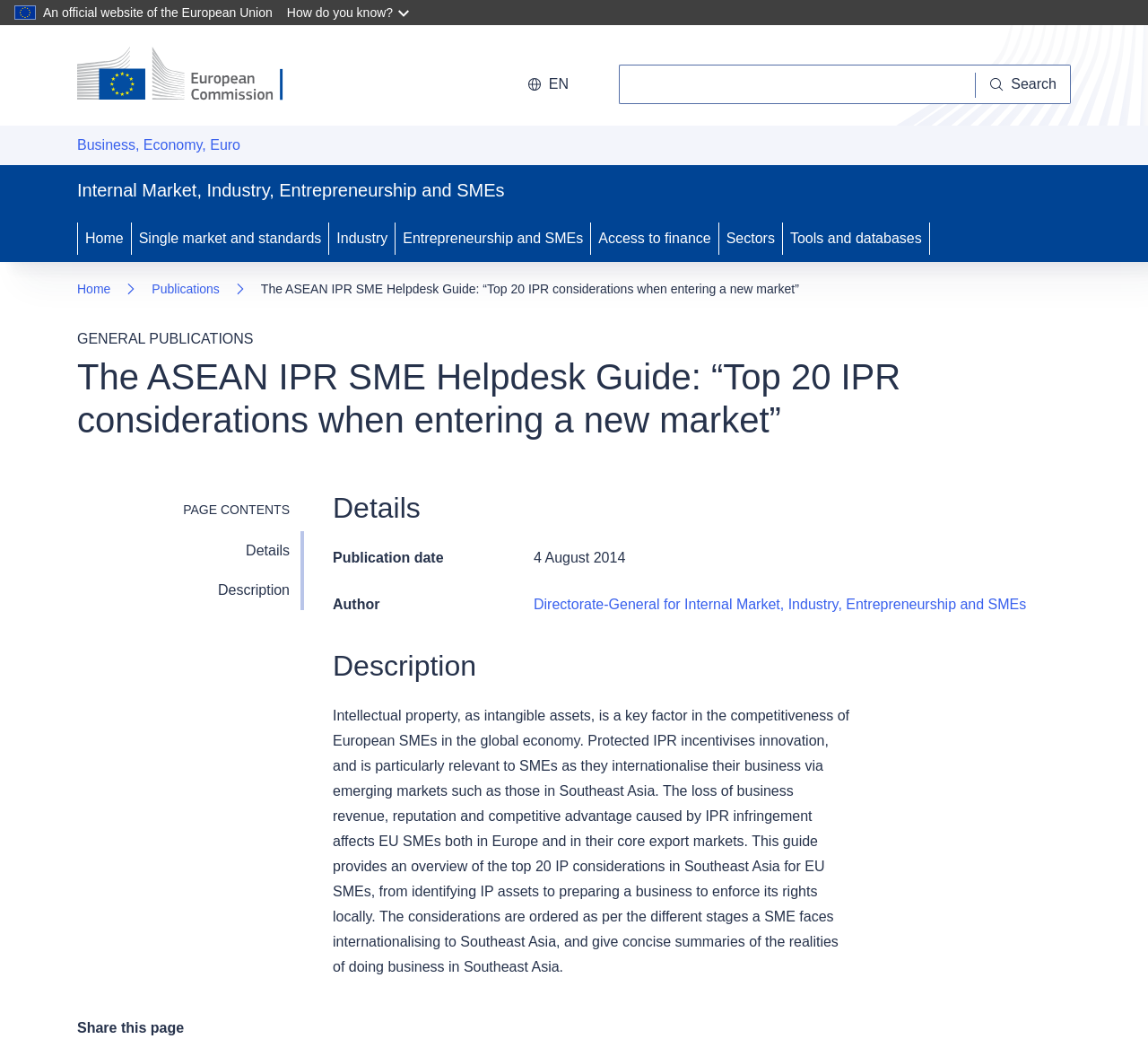Using the information shown in the image, answer the question with as much detail as possible: What is the date of publication of the guide?

The date of publication of the guide can be found in the 'Details' section of the webpage, where it is listed as 'Publication date: 4 August 2014'.